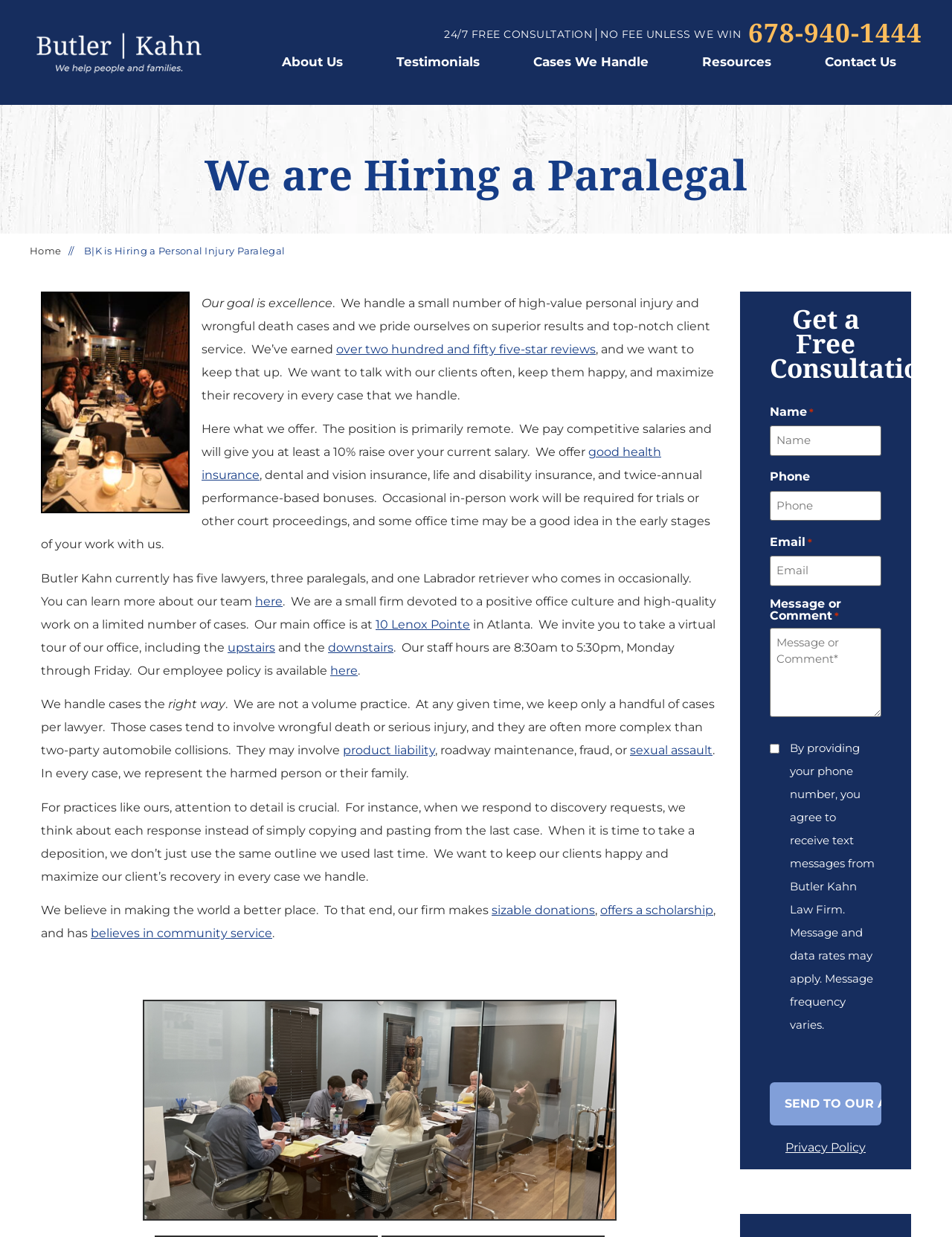What is the minimum salary increase offered?
Please use the visual content to give a single word or phrase answer.

10% raise